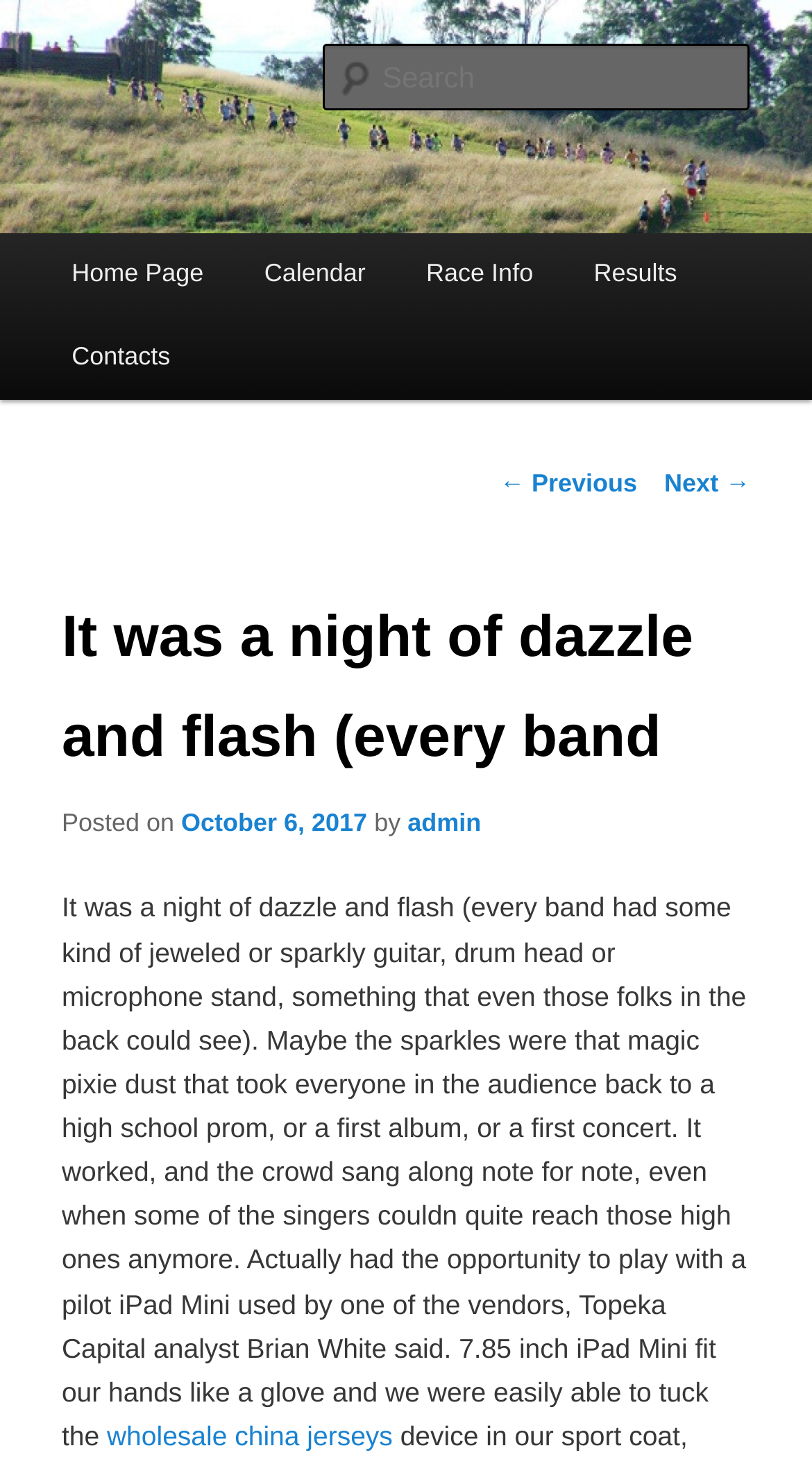Create a full and detailed caption for the entire webpage.

The webpage appears to be a blog post or article about a cross-country racing event, specifically the West Met Cross Country. At the top of the page, there is a heading with the title "West Met Cross Country" and a link with the same text. Below this, there is a smaller heading that reads "– Cross Country Races for Sydney Athletics Clubs".

On the top-left corner of the page, there is a link to "Skip to primary content". A search box is located near the top-center of the page. A main menu is situated below the search box, with links to "Home Page", "Calendar", "Race Info", "Results", and "Contacts".

The main content of the page is a blog post with a heading that reads "It was a night of dazzle and flash (every band". The post is a descriptive article about a musical event, mentioning the sparkly and jeweled instruments used by the bands. The text is quite lengthy and continues below the main menu.

There is an image on the page, but its location is not explicitly stated. However, based on the bounding box coordinates, it appears to be a large image that spans the entire width of the page and is located near the top.

At the bottom of the page, there are links to navigate to previous and next posts, labeled as "← Previous" and "Next →" respectively.